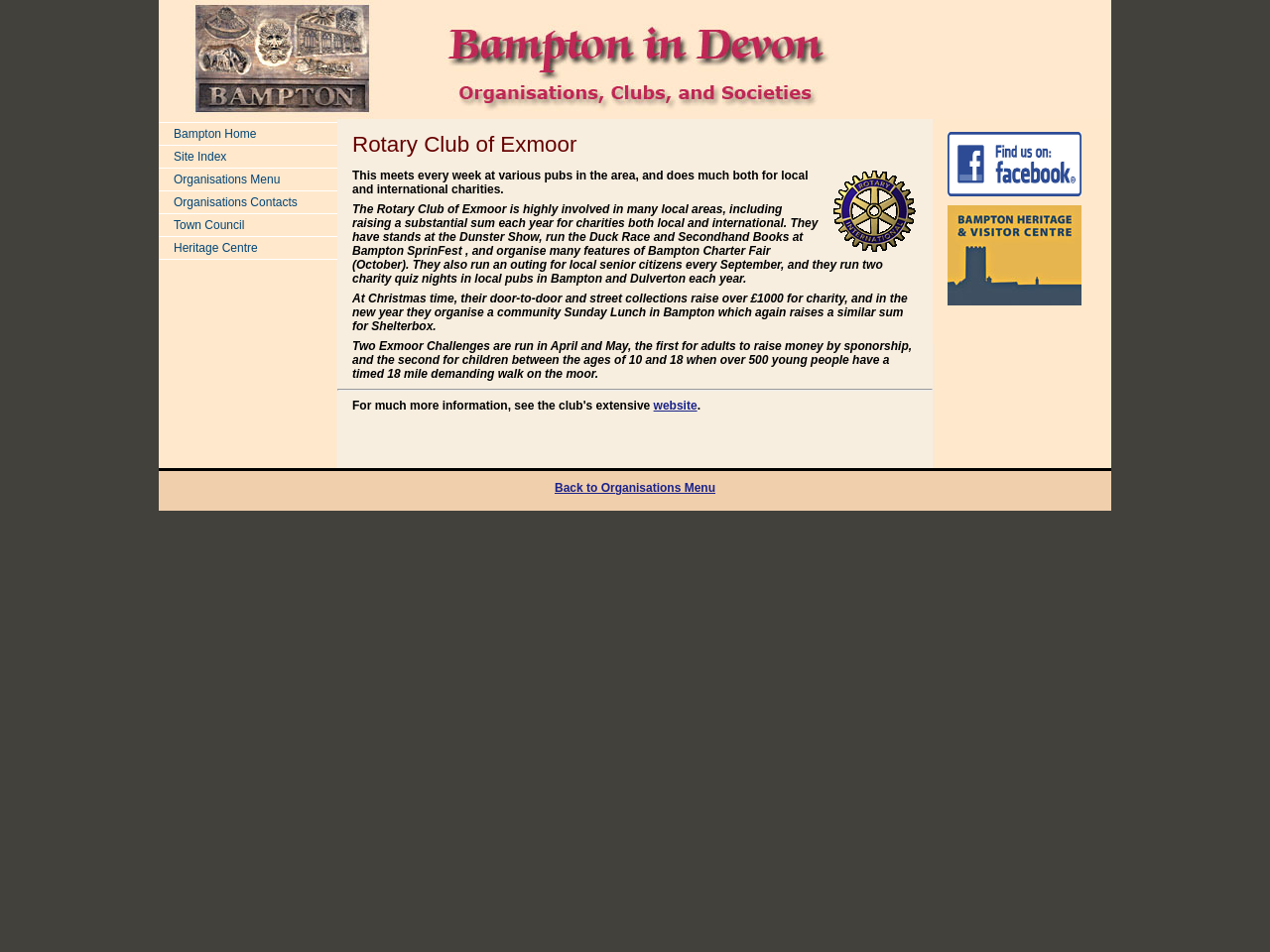Locate the bounding box coordinates of the area that needs to be clicked to fulfill the following instruction: "Click the link to Bampton Home". The coordinates should be in the format of four float numbers between 0 and 1, namely [left, top, right, bottom].

[0.125, 0.129, 0.266, 0.152]